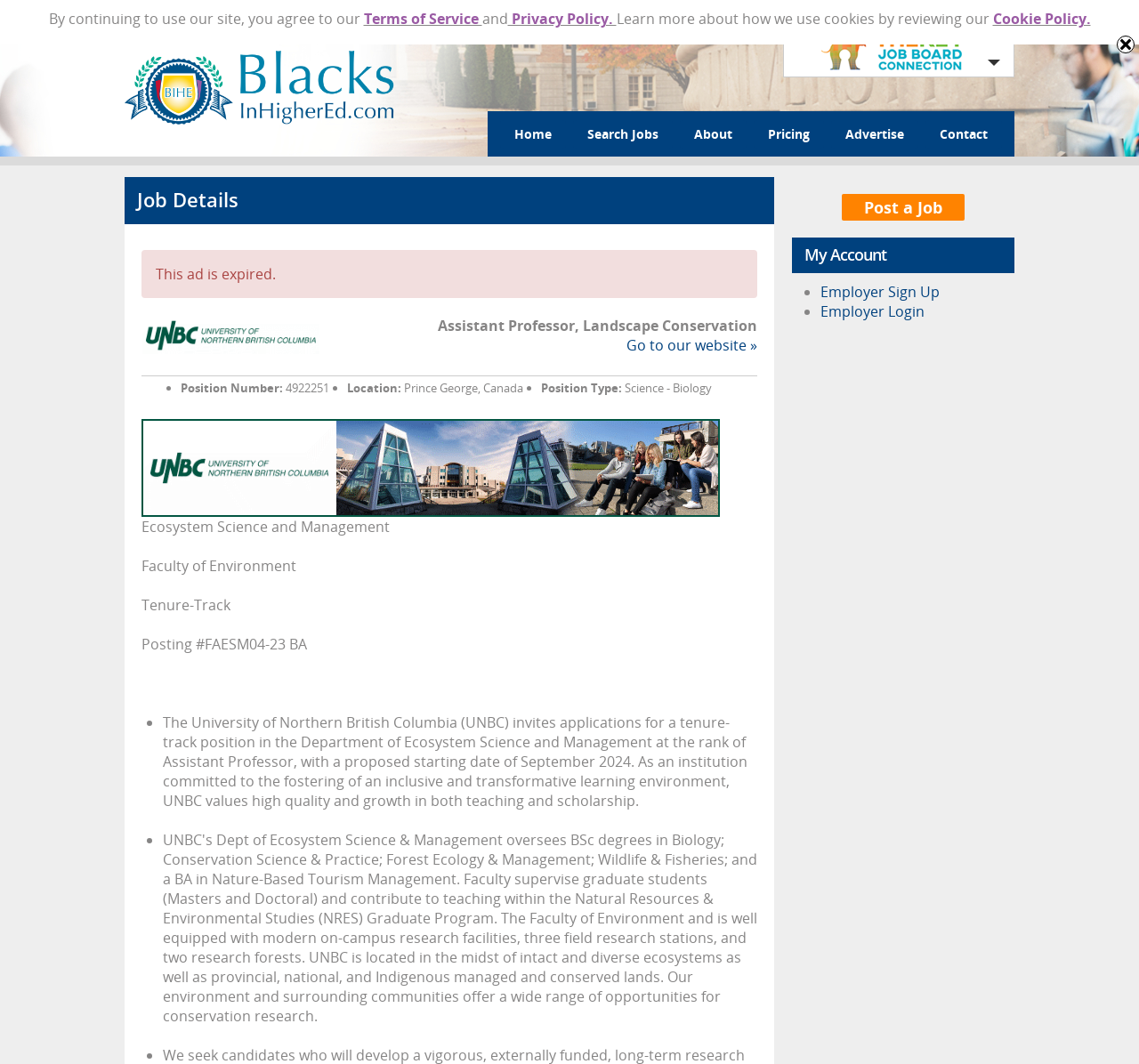Given the description: "Various", determine the bounding box coordinates of the UI element. The coordinates should be formatted as four float numbers between 0 and 1, [left, top, right, bottom].

None